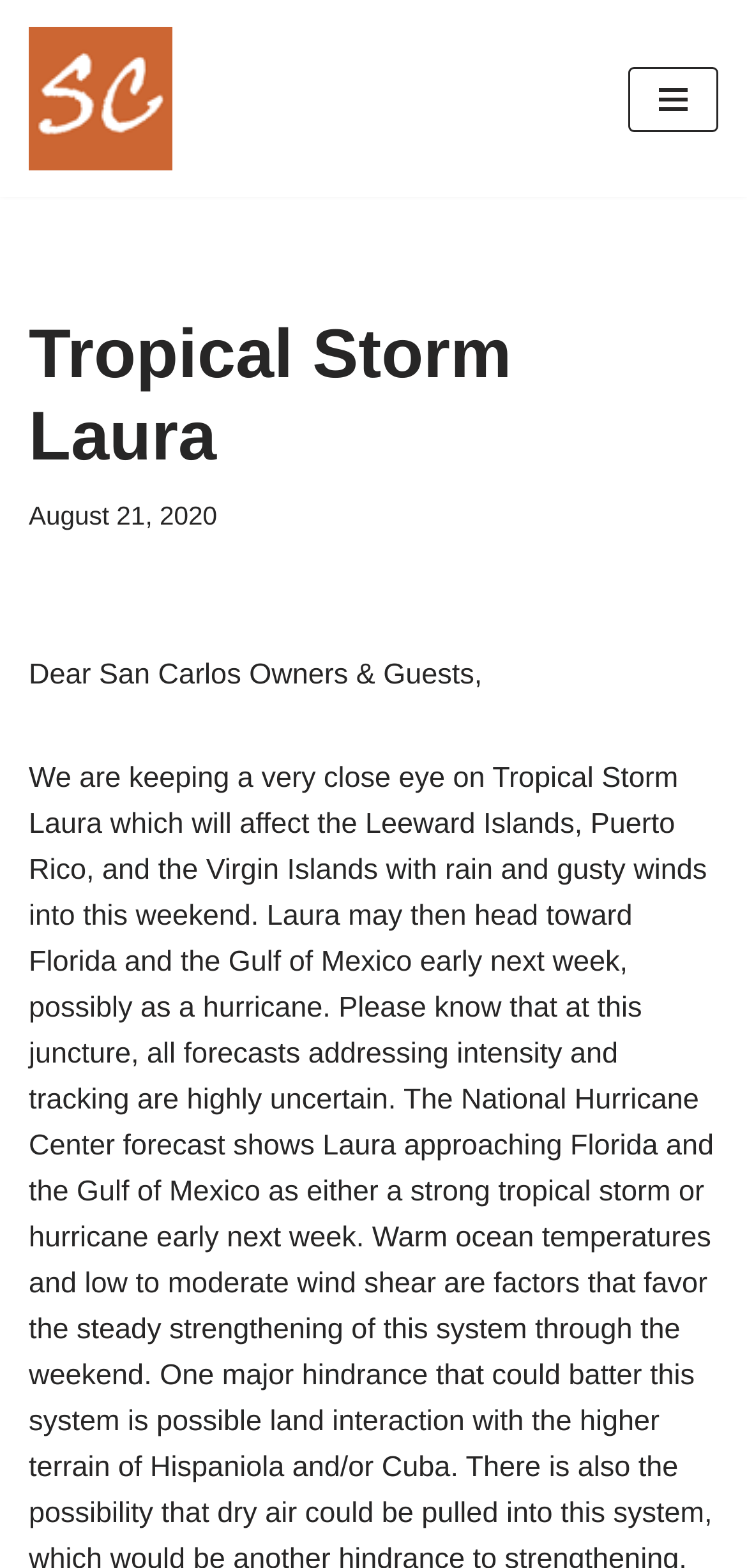Locate the UI element described by Navigation Menu and provide its bounding box coordinates. Use the format (top-left x, top-left y, bottom-right x, bottom-right y) with all values as floating point numbers between 0 and 1.

[0.841, 0.042, 0.962, 0.084]